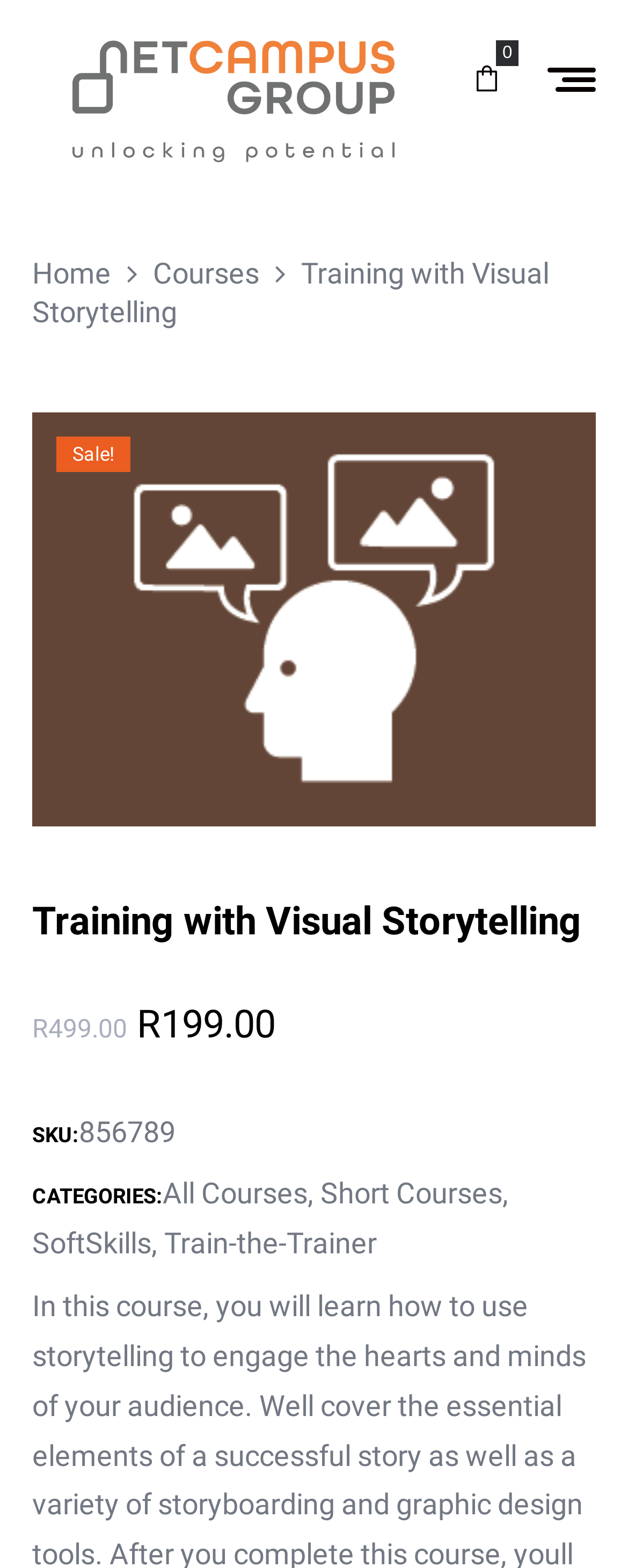Can you identify the bounding box coordinates of the clickable region needed to carry out this instruction: 'Click the Netcampus eLearning logo'? The coordinates should be four float numbers within the range of 0 to 1, stated as [left, top, right, bottom].

[0.051, 0.0, 0.692, 0.131]